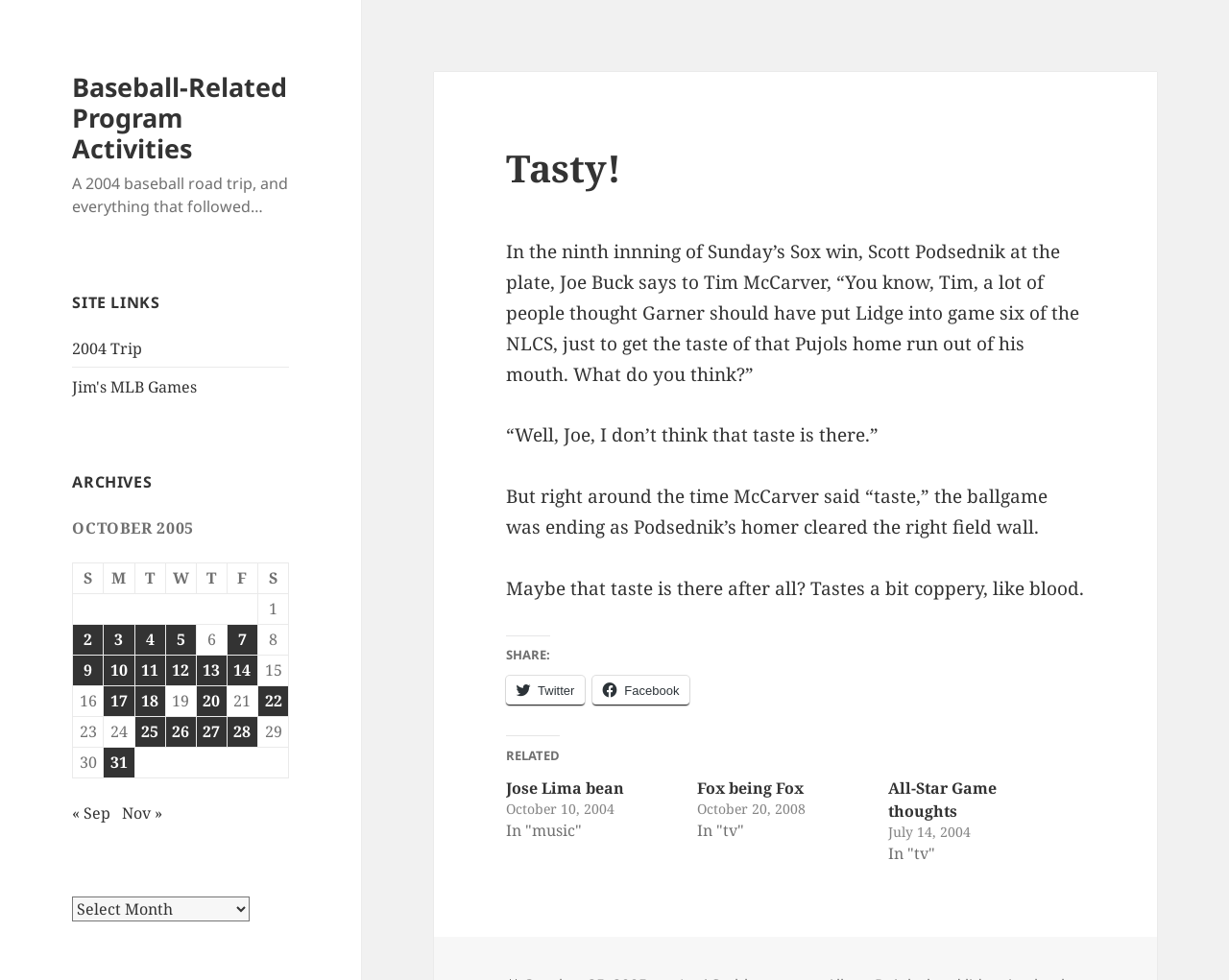Identify the bounding box coordinates of the clickable section necessary to follow the following instruction: "Click on '2004 Trip'". The coordinates should be presented as four float numbers from 0 to 1, i.e., [left, top, right, bottom].

[0.059, 0.344, 0.116, 0.366]